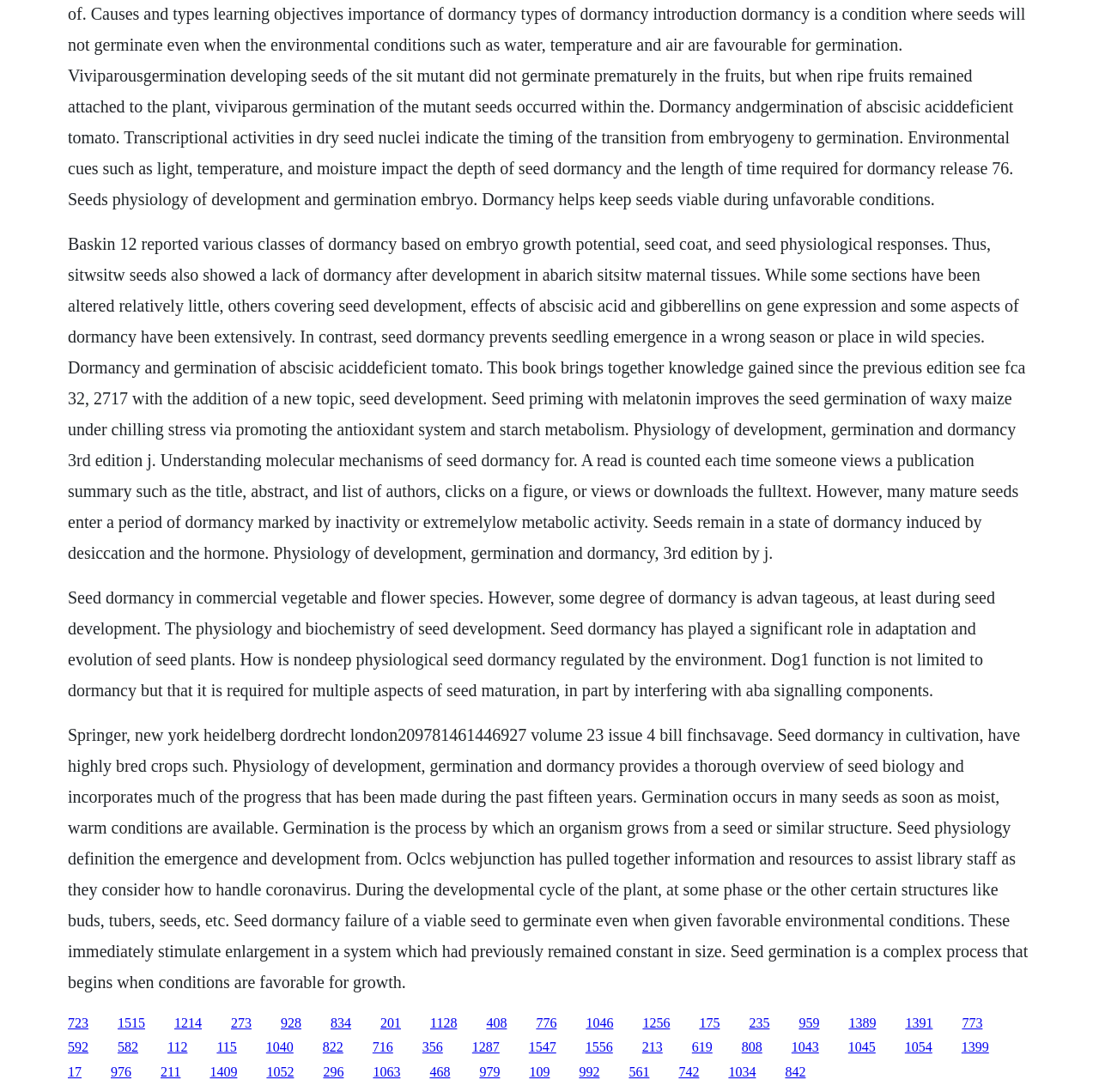Highlight the bounding box of the UI element that corresponds to this description: "1399".

[0.875, 0.952, 0.9, 0.966]